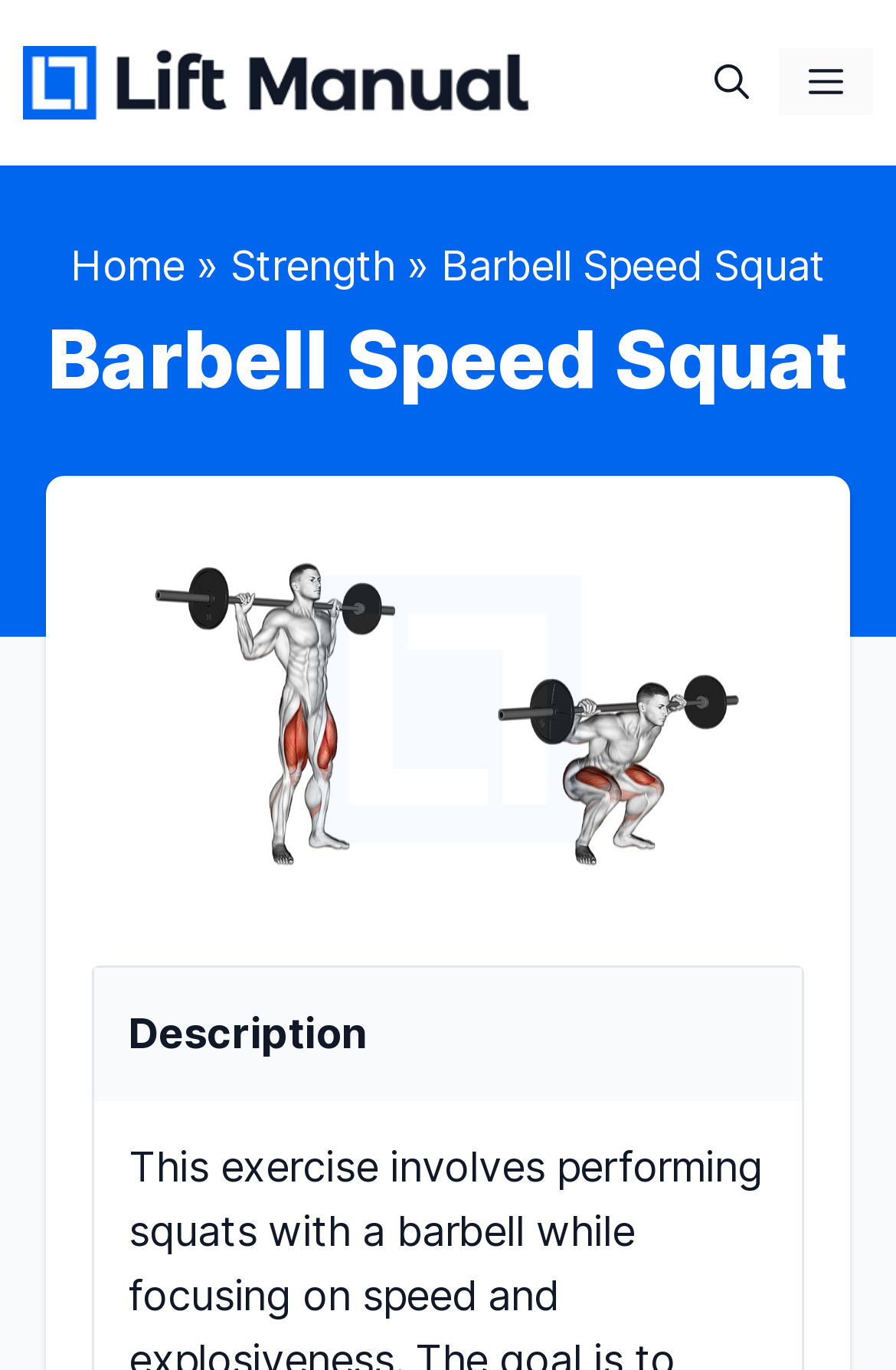Produce an elaborate caption capturing the essence of the webpage.

The webpage is about a fitness guide, specifically the Barbell Speed Squat exercise. At the top of the page, there is a banner with the site's name, accompanied by a link to "Lift Manual" with an associated image. To the right of the banner, there is a navigation section with a mobile toggle button, an "Open search" button, and a "Menu" button that controls the primary menu.

Below the navigation section, there is a breadcrumbs navigation bar that displays the page's hierarchy, showing links to "Home", "Strength", and the current page, "Barbell Speed Squat". The title of the page, "Barbell Speed Squat", is displayed prominently in a heading element.

The main content of the page is an image of the Barbell Speed Squat exercise, which takes up a significant portion of the page. Below the image, there is a section with a brief description of the exercise.